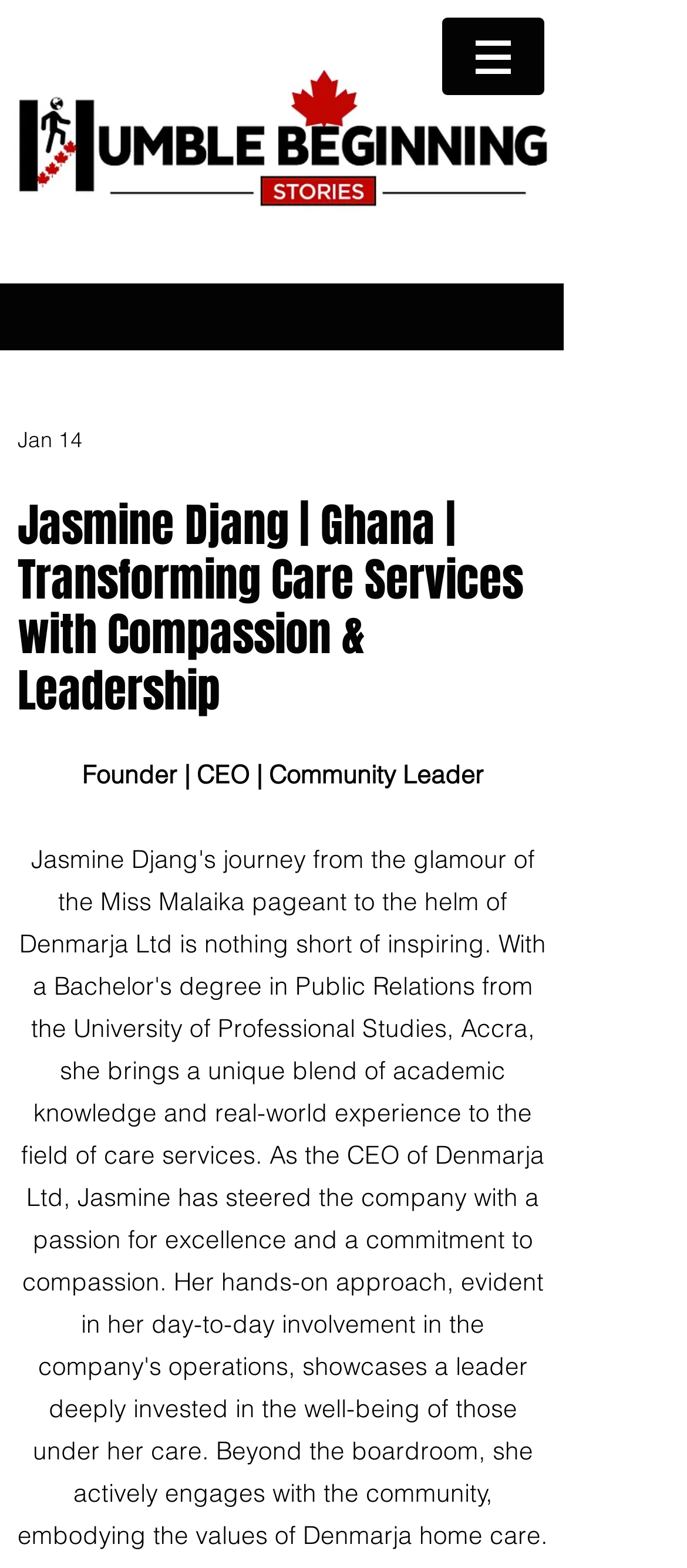What is the company name associated with Jasmine Djang?
Answer the question with a detailed explanation, including all necessary information.

The company name 'Denmarja Ltd' can be inferred from the webpage by understanding the context of Jasmine Djang's journey from the Miss Malaika pageant to the helm of Denmarja Ltd, as mentioned in the meta description.